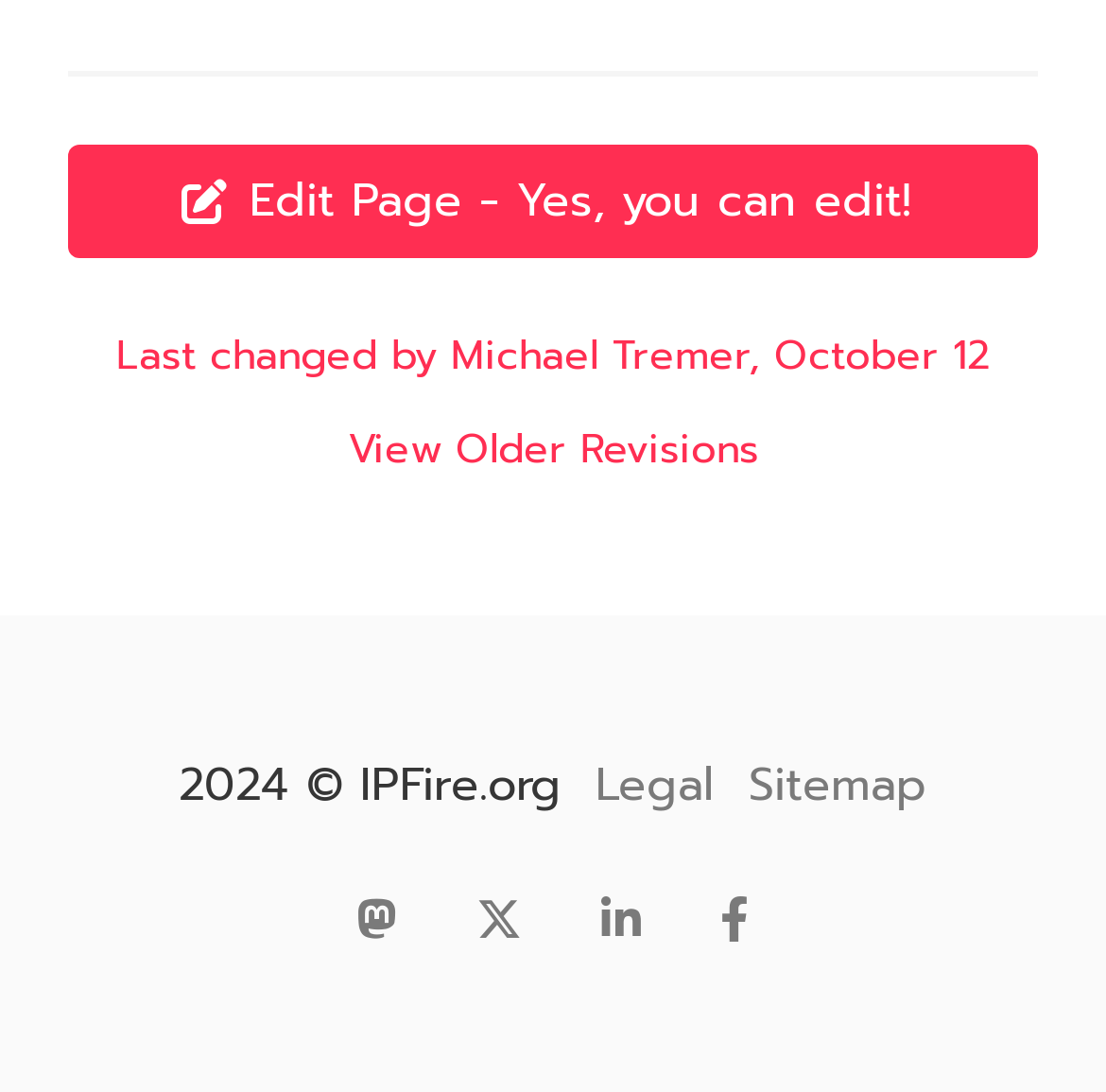What is the purpose of the link with text 'Edit Page ‐ Yes, you can edit!'?
Answer with a single word or phrase, using the screenshot for reference.

edit the page